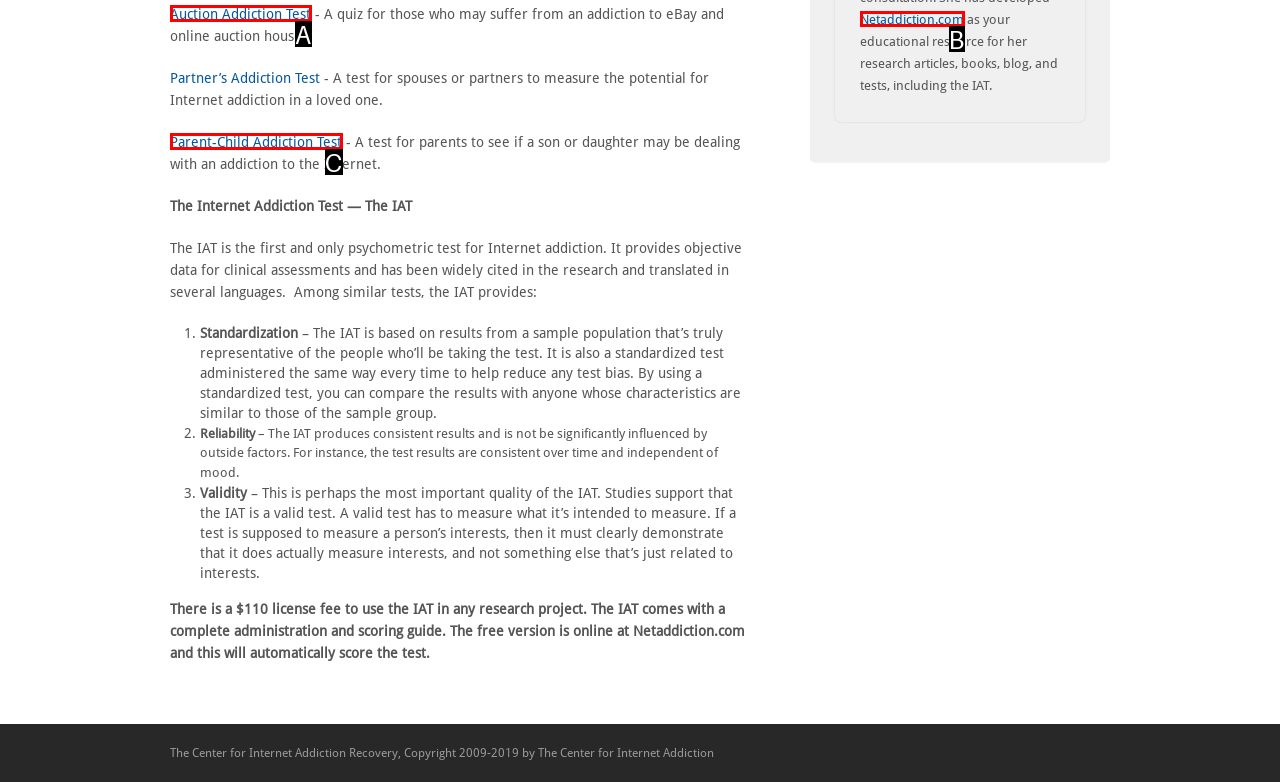Based on the description: Netaddiction.com, identify the matching HTML element. Reply with the letter of the correct option directly.

B